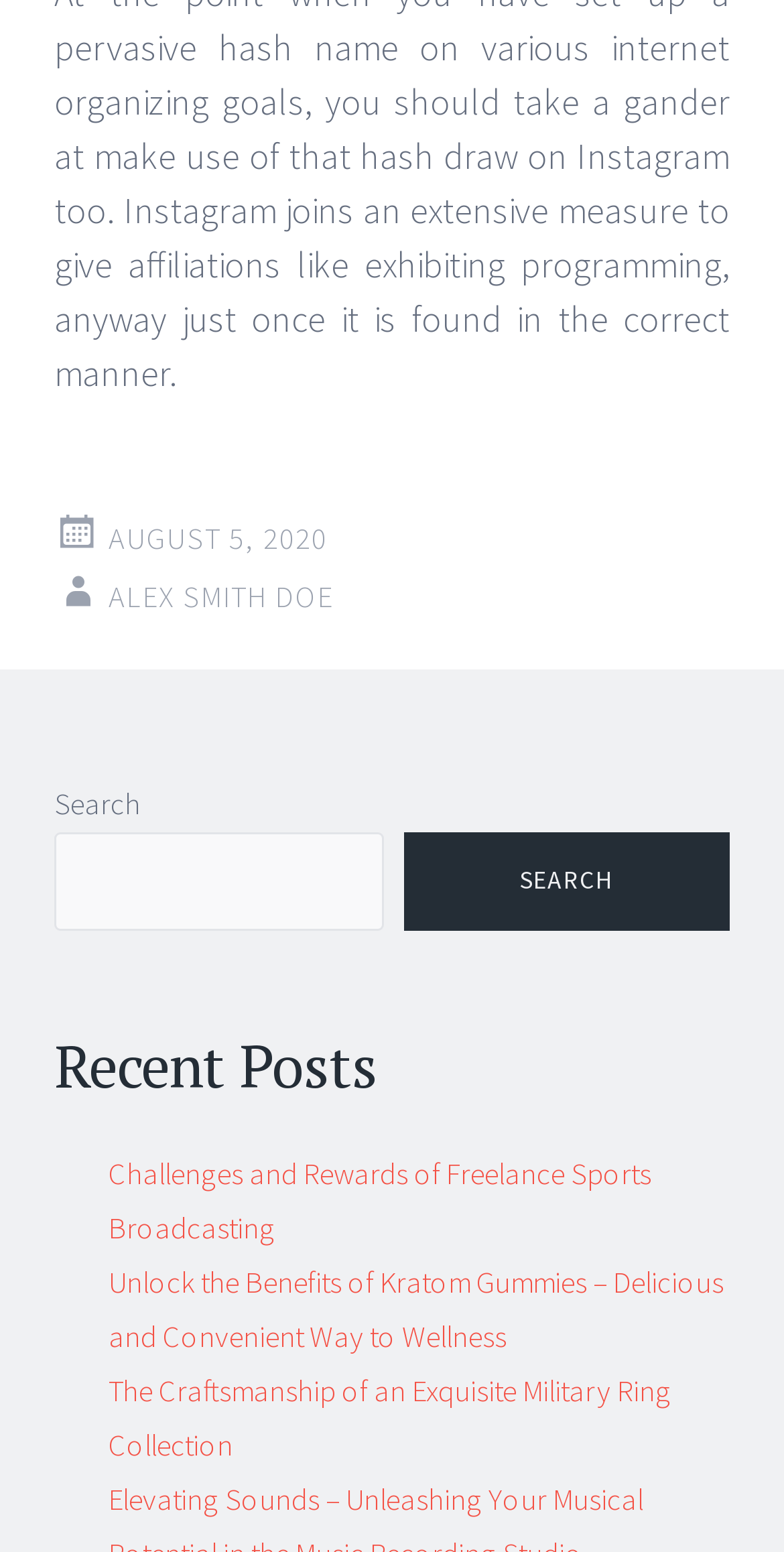How many links are in the footer?
Based on the screenshot, provide your answer in one word or phrase.

2